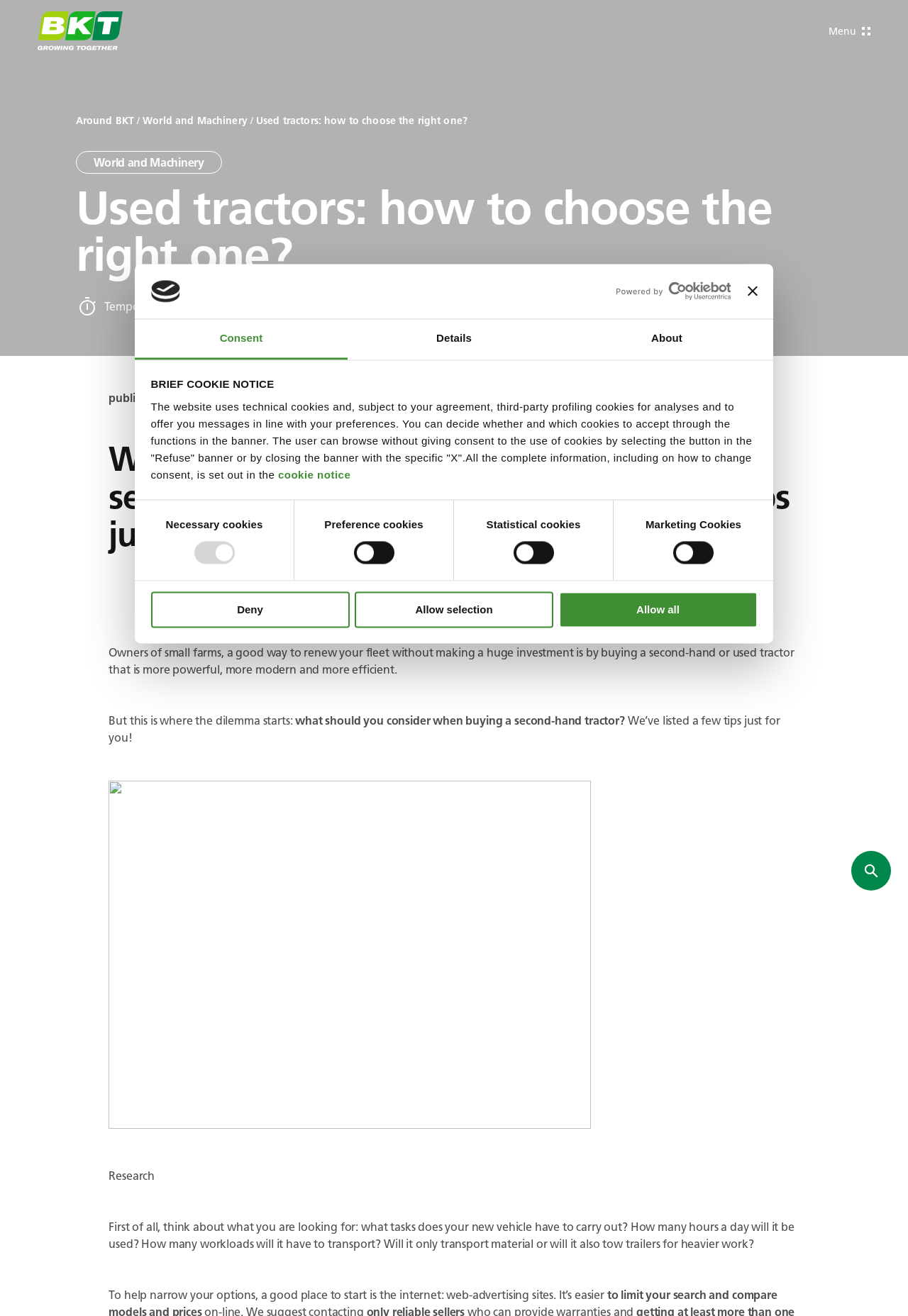What is the purpose of researching when buying a second-hand tractor?
Please give a detailed and elaborate explanation in response to the question.

According to the webpage, researching is an important step when buying a second-hand tractor. The purpose of researching is to narrow down the options by considering factors such as the tasks the tractor will be used for, the number of hours it will be used, and the workloads it will transport.